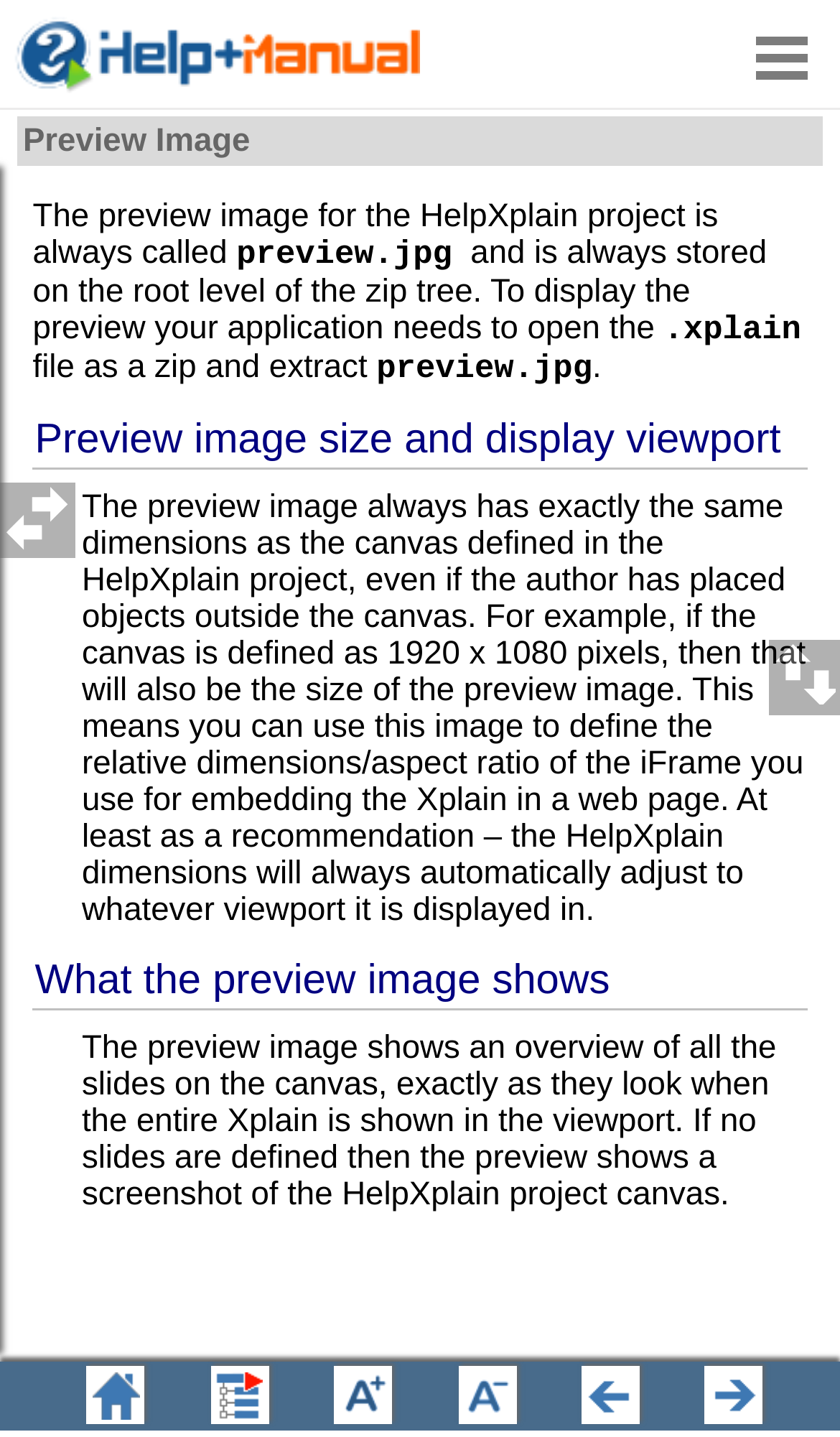What is the name of the image file for the HelpXplain project?
Please use the image to provide an in-depth answer to the question.

According to the webpage, the preview image for the HelpXplain project is always called preview.jpg and is always stored on the root level of the zip tree.